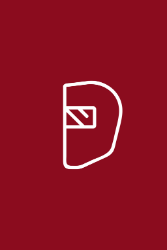Answer briefly with one word or phrase:
What is the color of the helmet's contours?

White